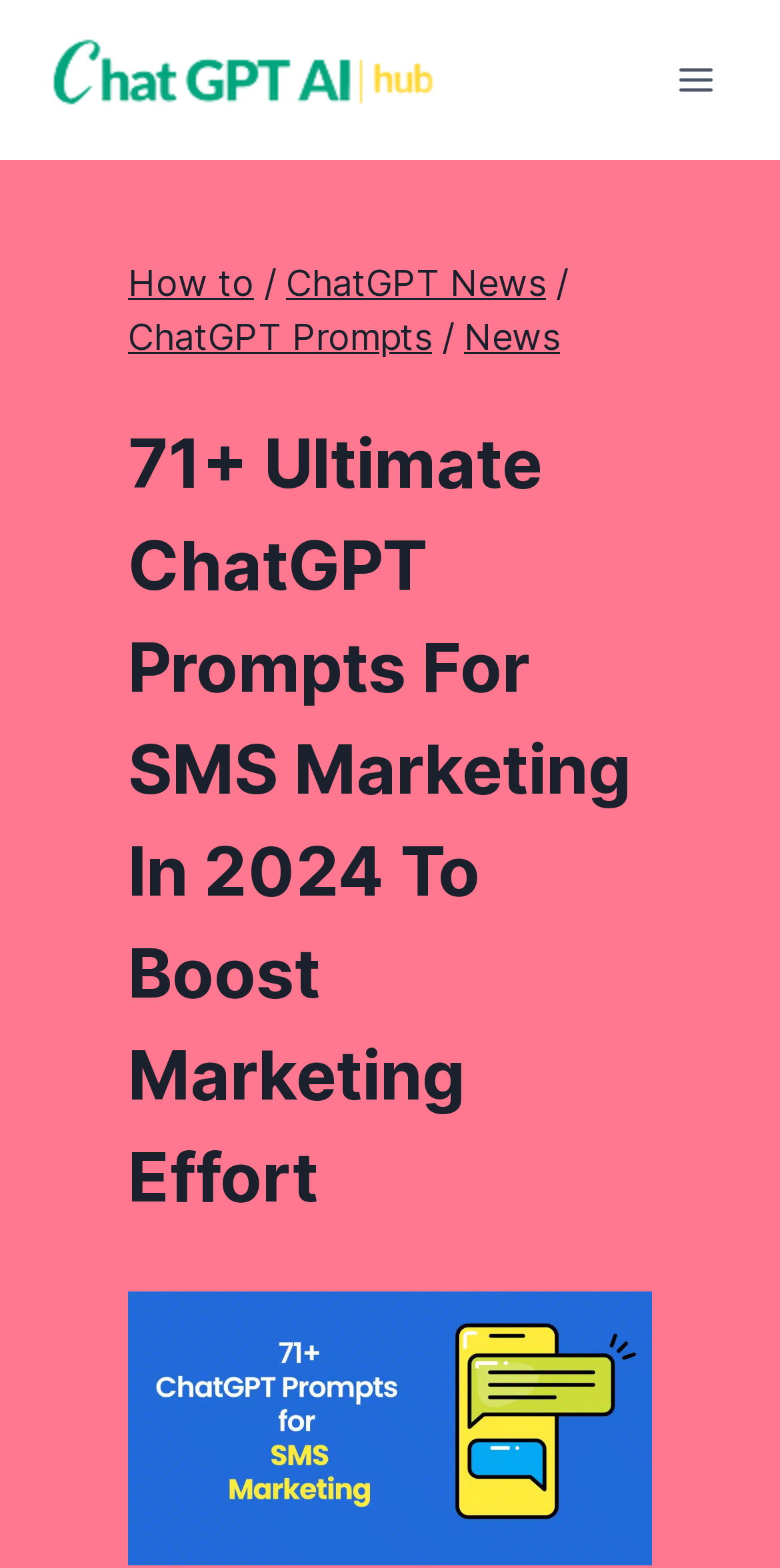From the webpage screenshot, predict the bounding box of the UI element that matches this description: "Toggle Menu".

[0.844, 0.031, 0.938, 0.071]